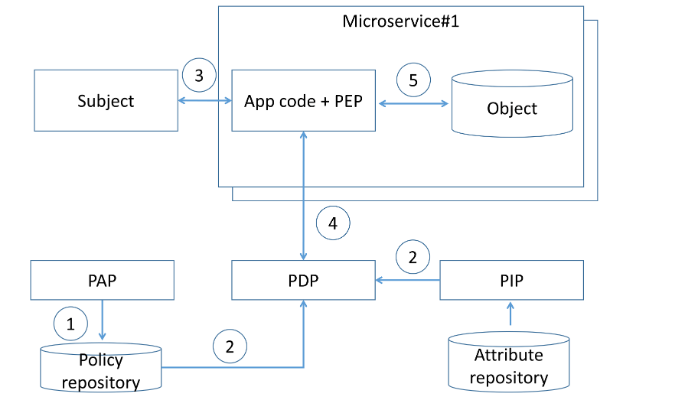Deliver an in-depth description of the image, highlighting major points.

The image illustrates the centralized pattern for authorization in microservices, depicting the interaction between various components involved in access control. At the top, we see "Microservice #1," which serves as the main processing unit where access decisions are made. 

Key elements include:
- **Subject**: The entity requesting access, which interacts with the microservice (indicated by step 3).
- **Policy Administration Point (PAP)**: Responsible for defining and storing security policies. Policies are fetched from the repository as indicated by step 1.
- **Policy Decision Point (PDP)**: Central component evaluating access requests against defined rules (step 4).
- **Policy Information Point (PIP)**: Supplies additional attributes needed for decision-making, connected to the PDP (step 2).
- **Application Code + PEP**: This module enforces the policies determined by the PDP before granting access to specific resources (step 5).
- **Object**: Represents the resource or data being accessed by the subject.

This diagram emphasizes the process flow for decision-making in a centralized authorization system, showcasing how different components collaborate to ensure secure access control within microservices architecture.